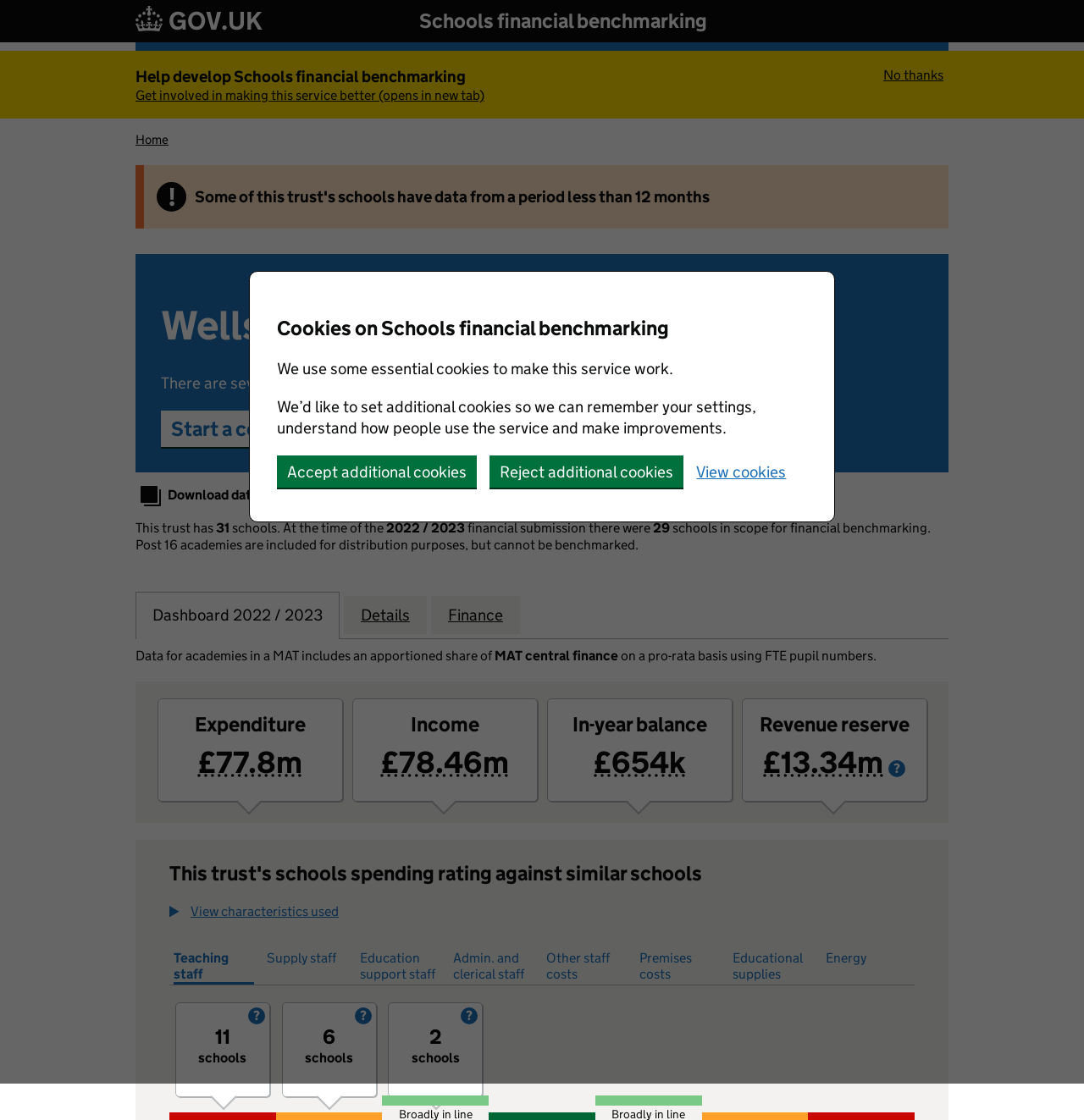Find the bounding box coordinates for the area you need to click to carry out the instruction: "Download data for Wellspring Academy Trust in Excel spreadsheet". The coordinates should be four float numbers between 0 and 1, indicated as [left, top, right, bottom].

[0.125, 0.433, 0.317, 0.453]